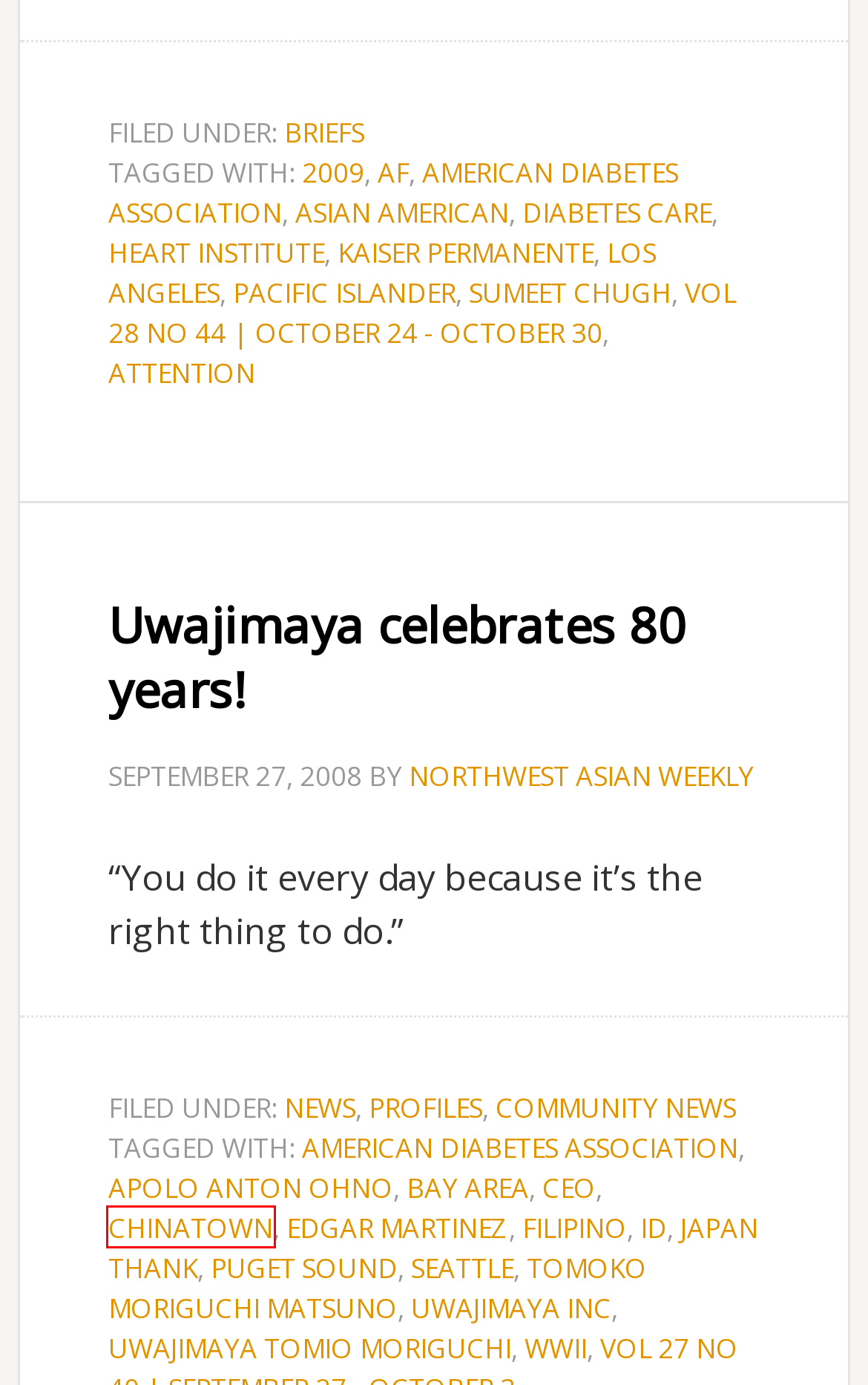With the provided screenshot showing a webpage and a red bounding box, determine which webpage description best fits the new page that appears after clicking the element inside the red box. Here are the options:
A. Kaiser Permanente
B. News
C. Pacific Islander
D. Sumeet Chugh
E. Edgar Martinez
F. Chinatown
G. attention
H. WWII

F